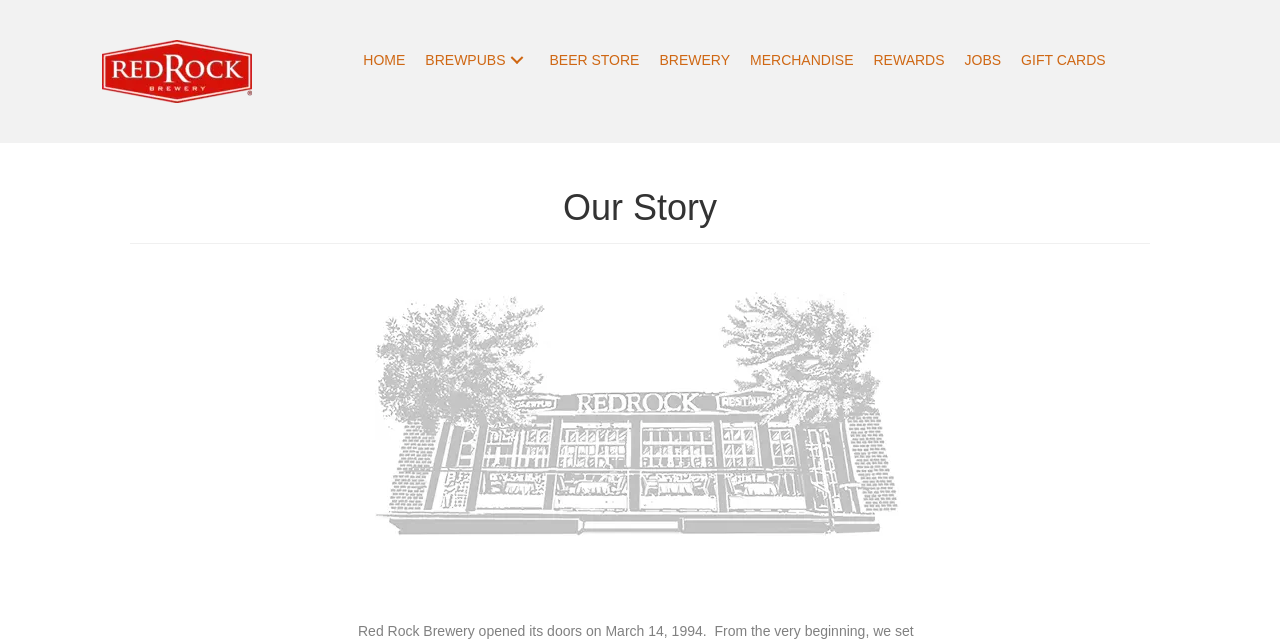Could you locate the bounding box coordinates for the section that should be clicked to accomplish this task: "Click the Red Rock Brewing Logo".

[0.079, 0.097, 0.197, 0.122]